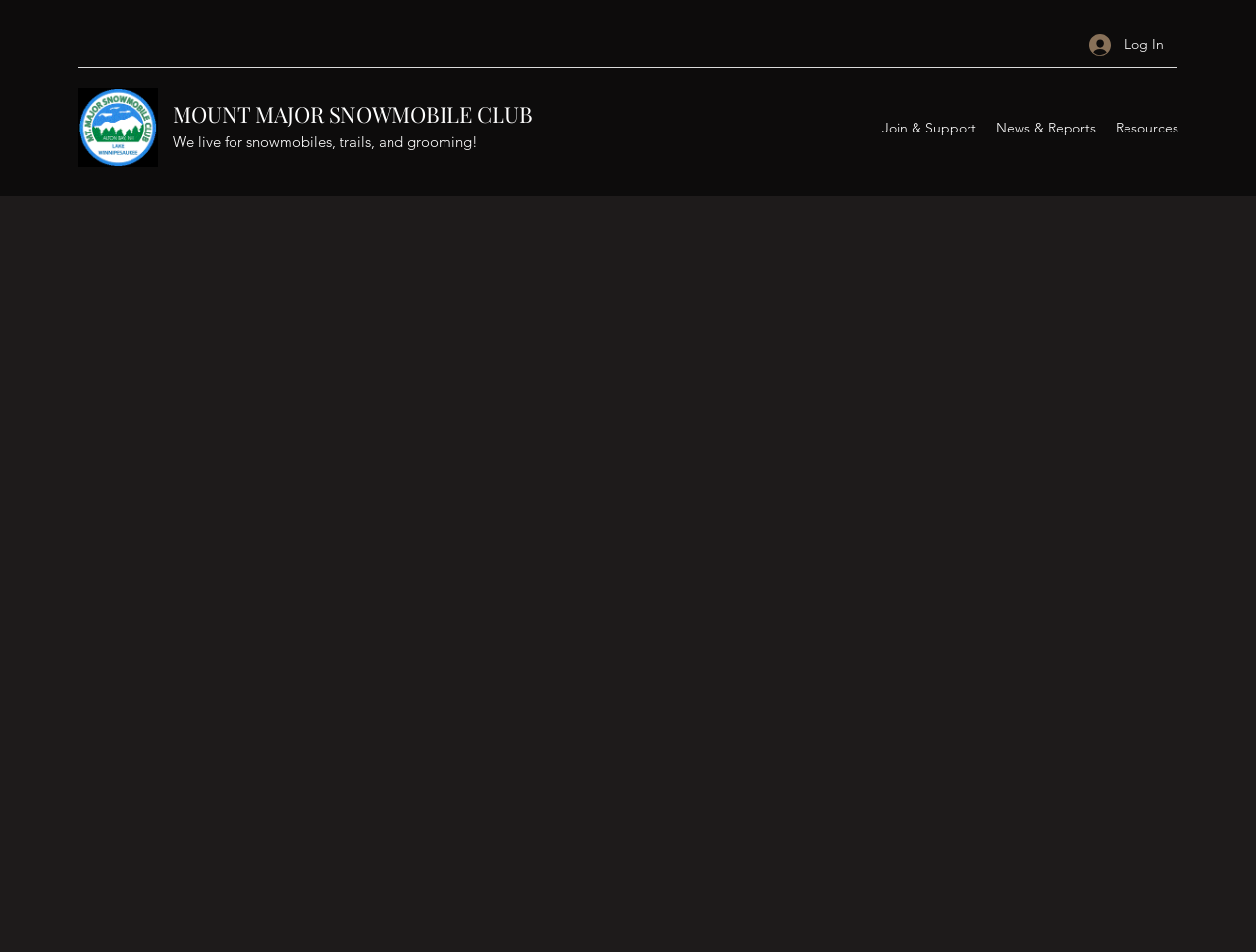Find and extract the text of the primary heading on the webpage.

TRAIL SPONSORSHIP PROGRAM